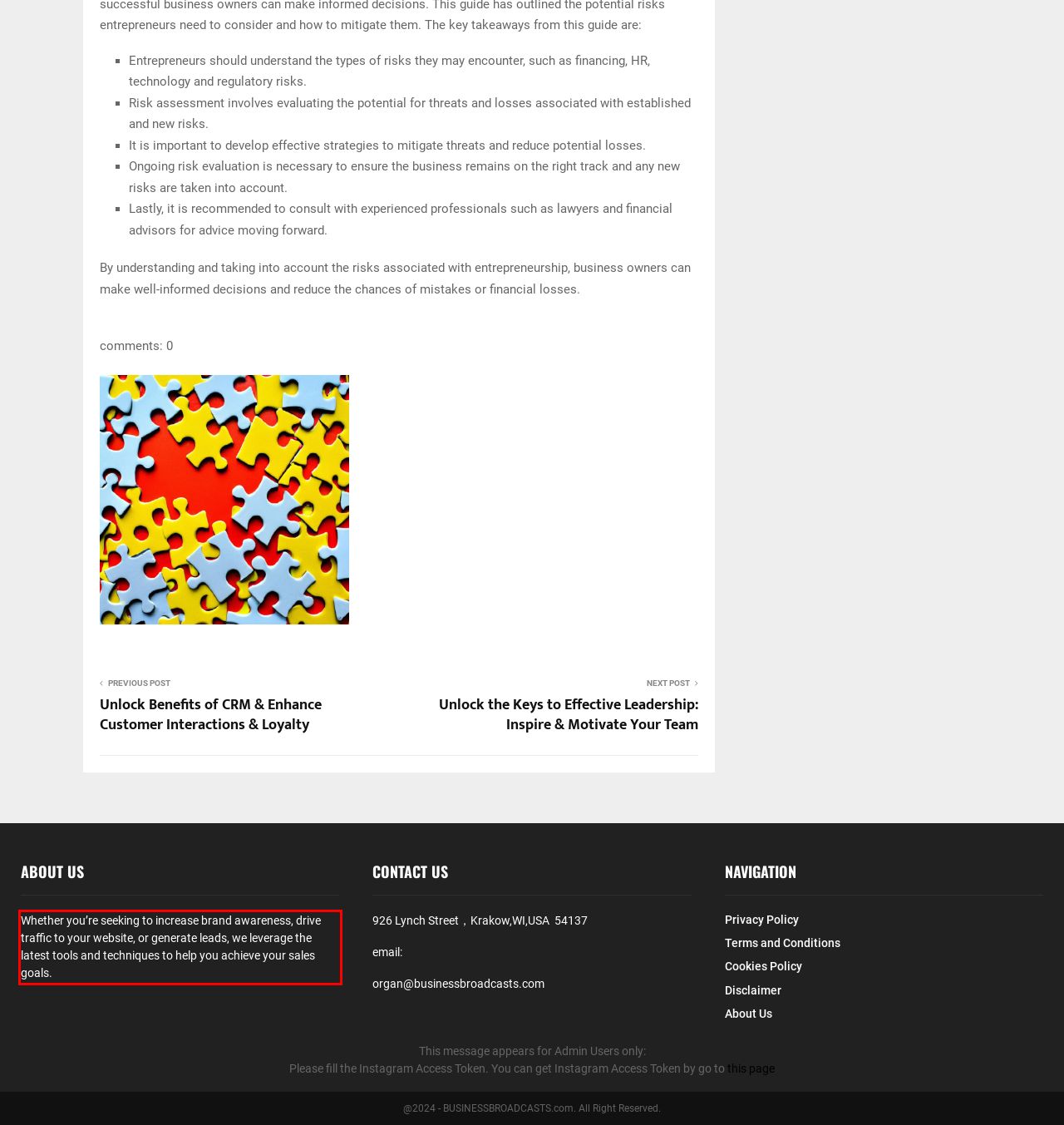You are looking at a screenshot of a webpage with a red rectangle bounding box. Use OCR to identify and extract the text content found inside this red bounding box.

Whether you’re seeking to increase brand awareness, drive traffic to your website, or generate leads, we leverage the latest tools and techniques to help you achieve your sales goals.